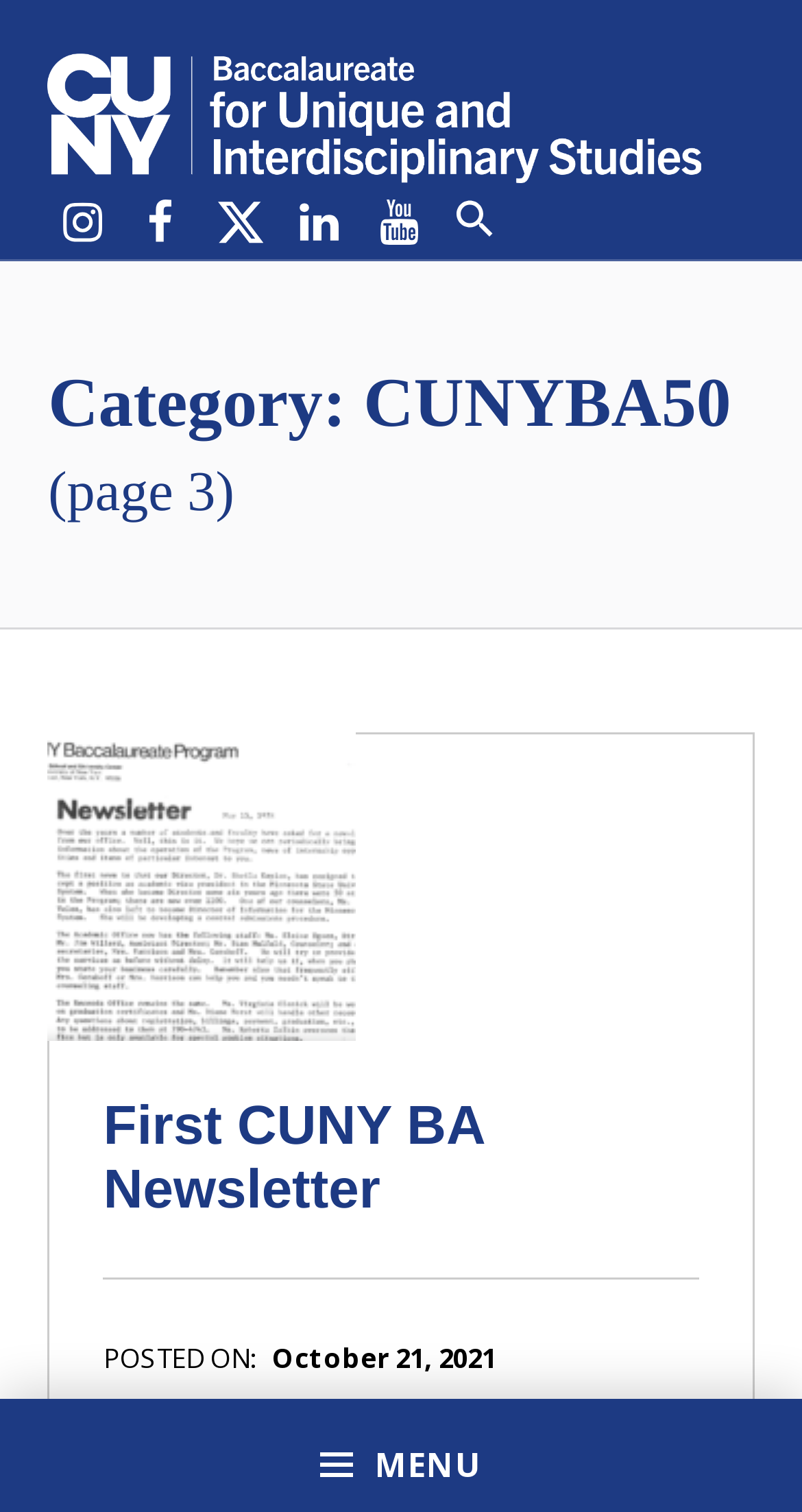Determine the bounding box coordinates for the clickable element to execute this instruction: "Search for something". Provide the coordinates as four float numbers between 0 and 1, i.e., [left, top, right, bottom].

[0.557, 0.13, 0.63, 0.16]